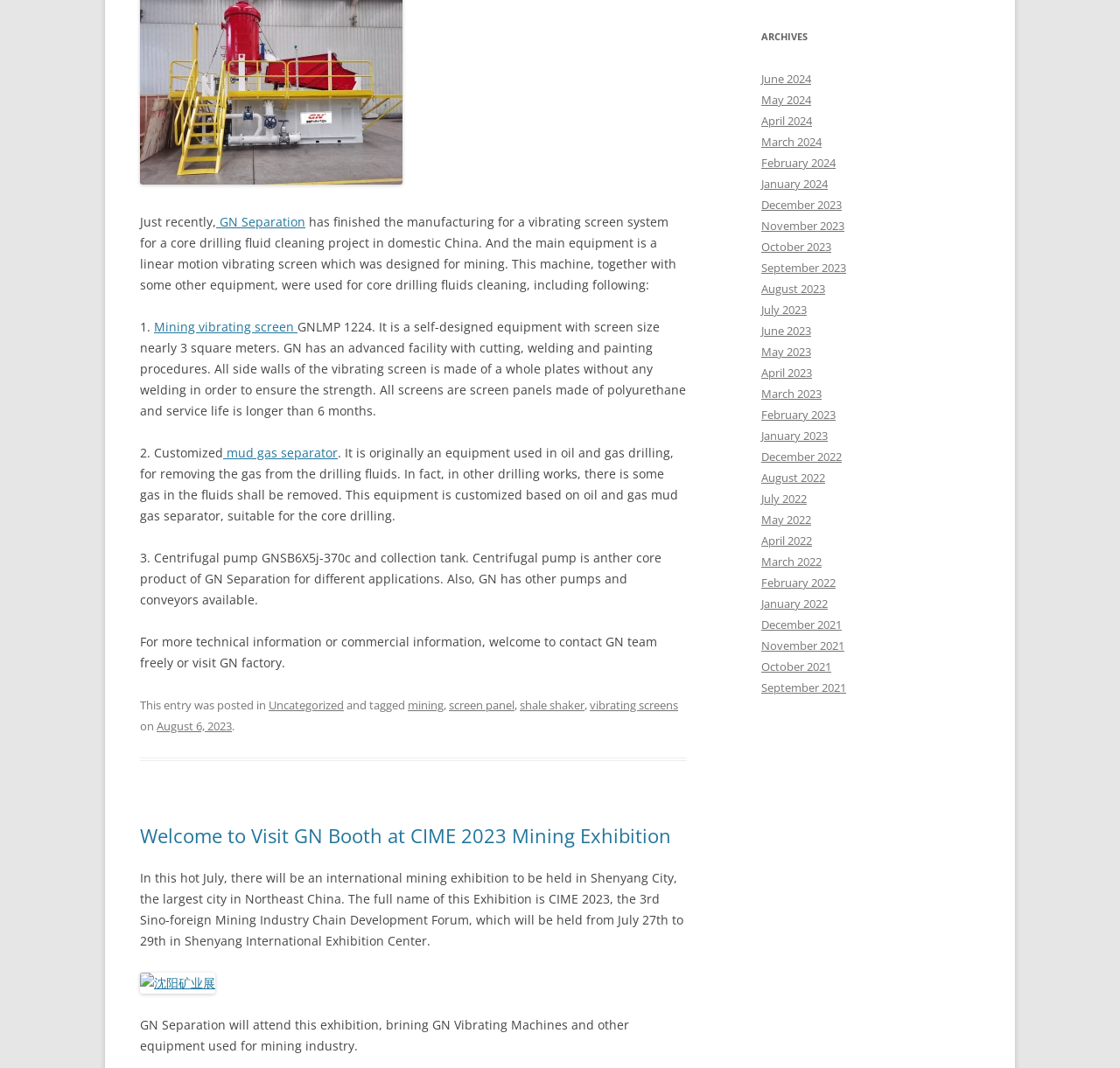Given the description of a UI element: "August 6, 2023", identify the bounding box coordinates of the matching element in the webpage screenshot.

[0.14, 0.672, 0.207, 0.687]